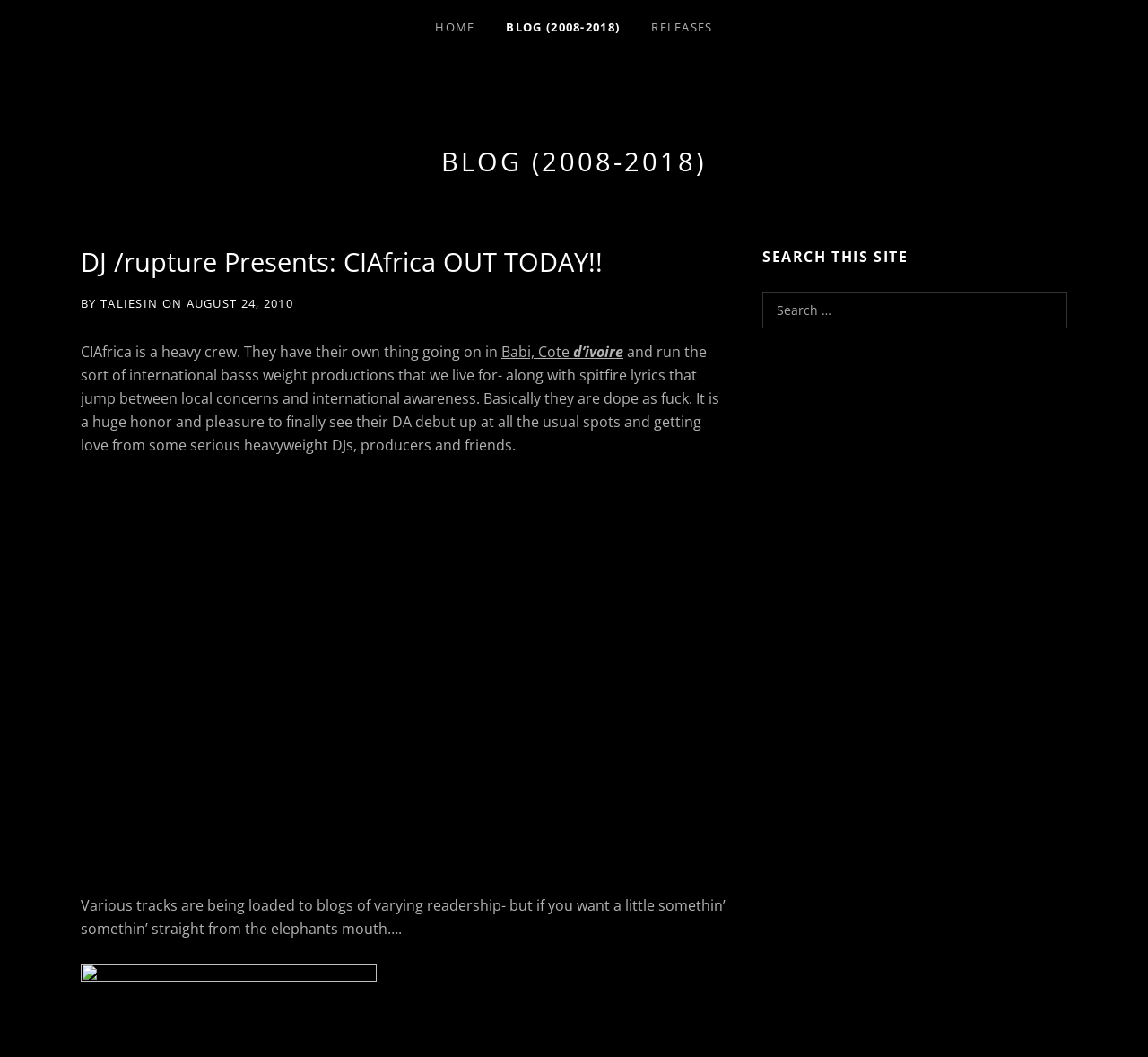Please mark the bounding box coordinates of the area that should be clicked to carry out the instruction: "Visit the releases page".

[0.555, 0.0, 0.633, 0.051]